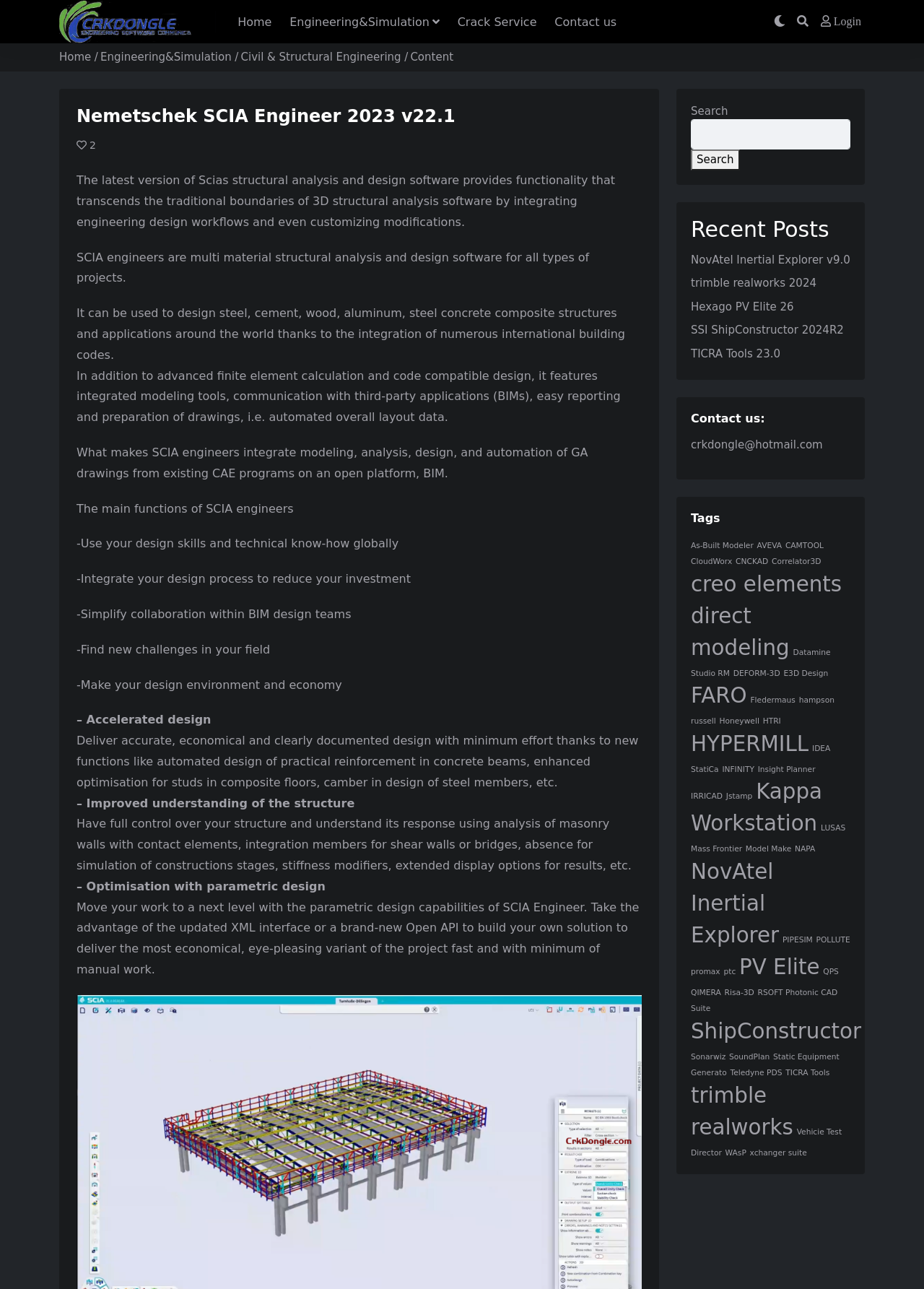Show the bounding box coordinates of the element that should be clicked to complete the task: "Login to the system".

[0.884, 0.007, 0.936, 0.026]